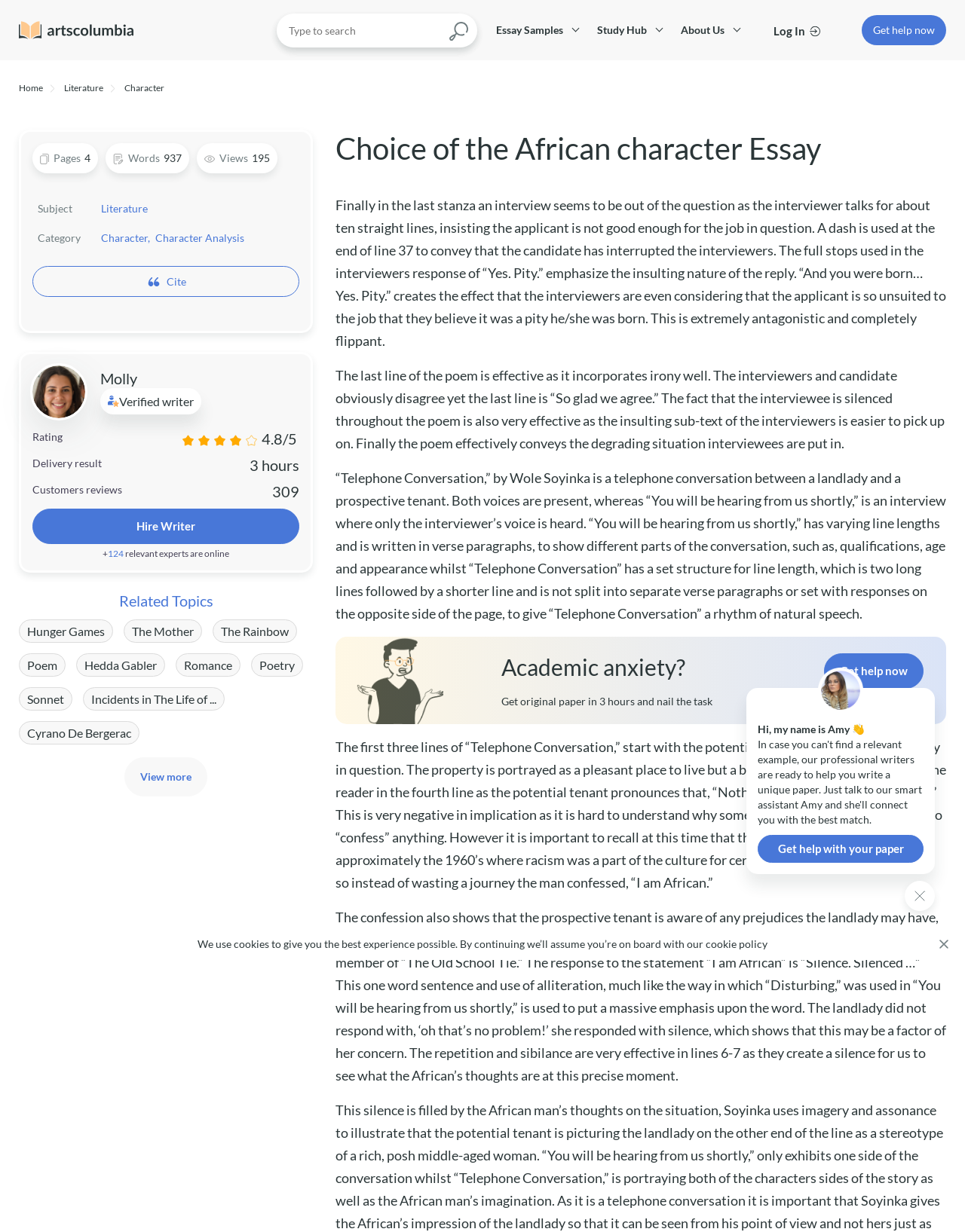Please provide the bounding box coordinate of the region that matches the element description: View more. Coordinates should be in the format (top-left x, top-left y, bottom-right x, bottom-right y) and all values should be between 0 and 1.

[0.129, 0.615, 0.215, 0.646]